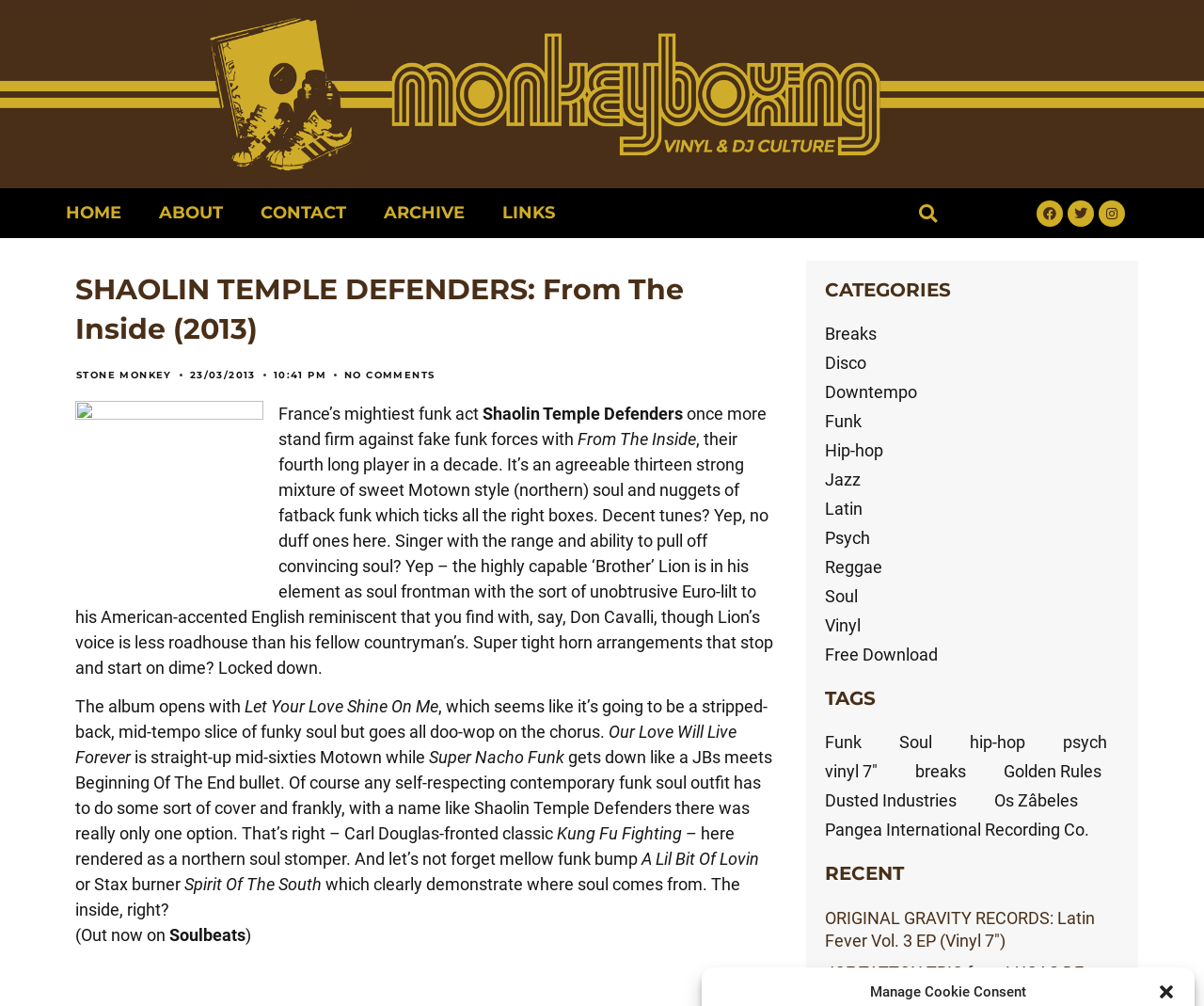Can you look at the image and give a comprehensive answer to the question:
What is the name of the funk act?

I found the answer by looking at the heading 'SHAOLIN TEMPLE DEFENDERS: From The Inside (2013)' which suggests that Shaolin Temple Defenders is the name of the funk act.